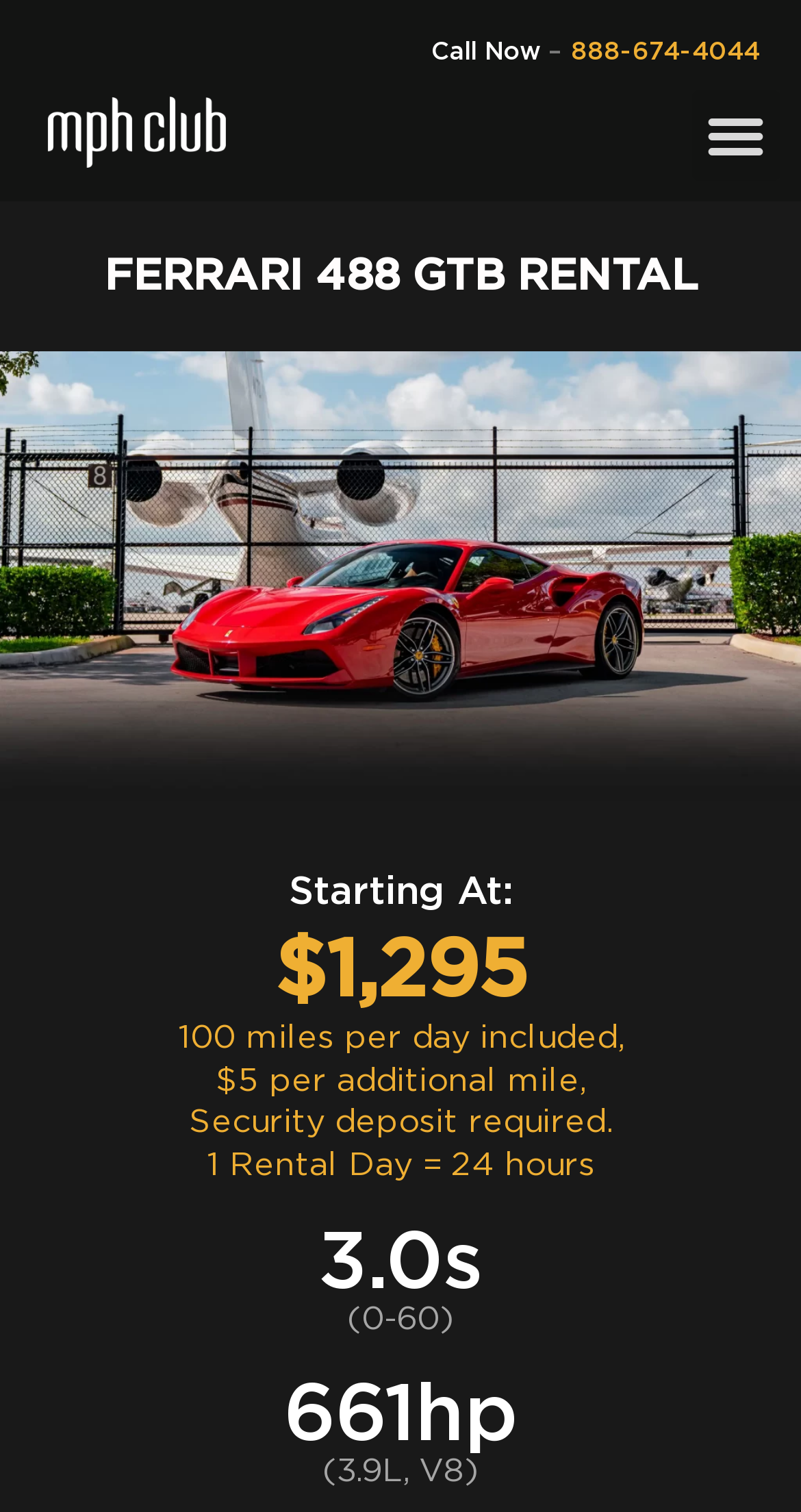What is the rental duration of a Ferrari 488 GTB? Please answer the question using a single word or phrase based on the image.

24 hours